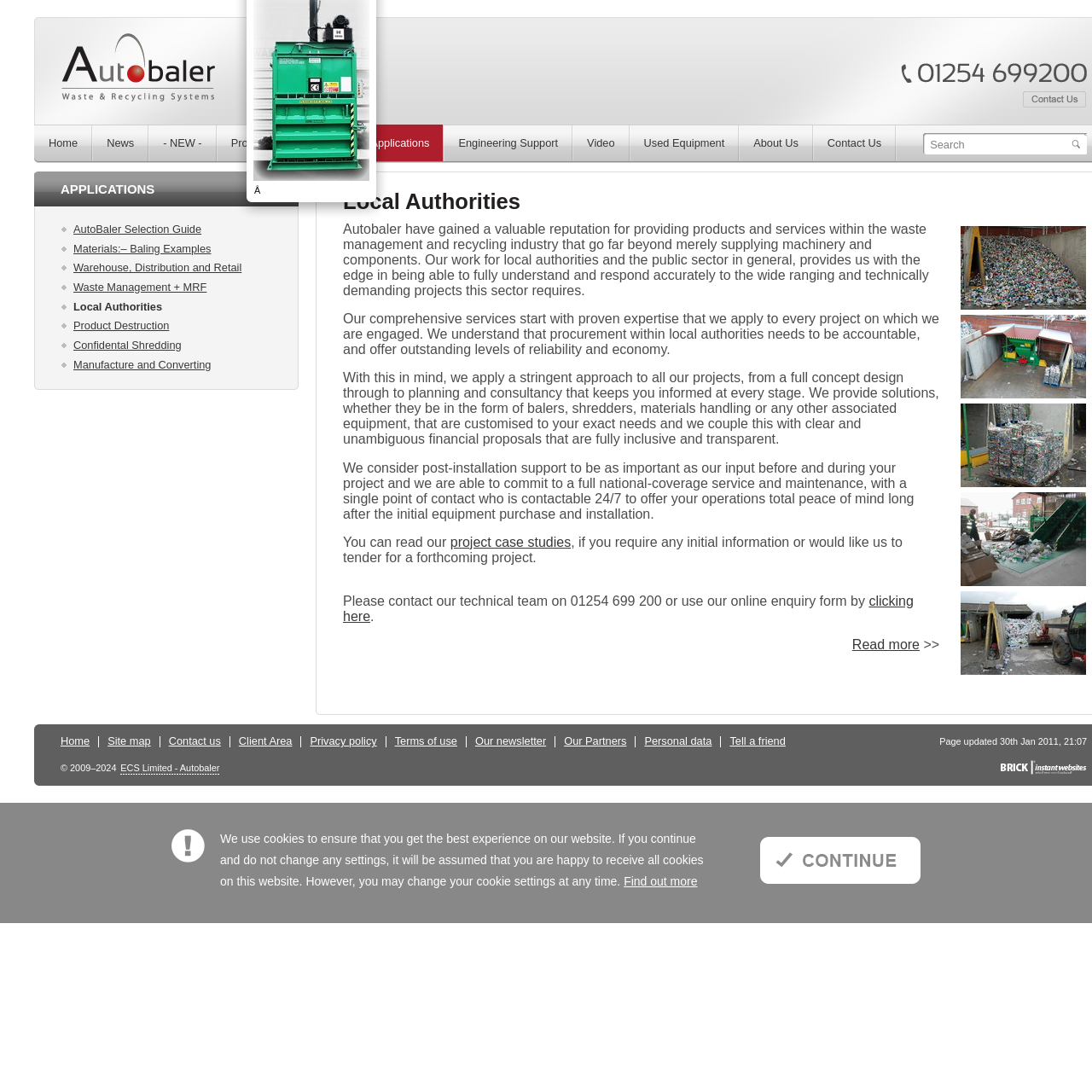Identify the bounding box coordinates of the clickable region necessary to fulfill the following instruction: "Click on Autobaler / Waste and Recycling Systems.". The bounding box coordinates should be four float numbers between 0 and 1, i.e., [left, top, right, bottom].

[0.056, 0.081, 0.197, 0.093]